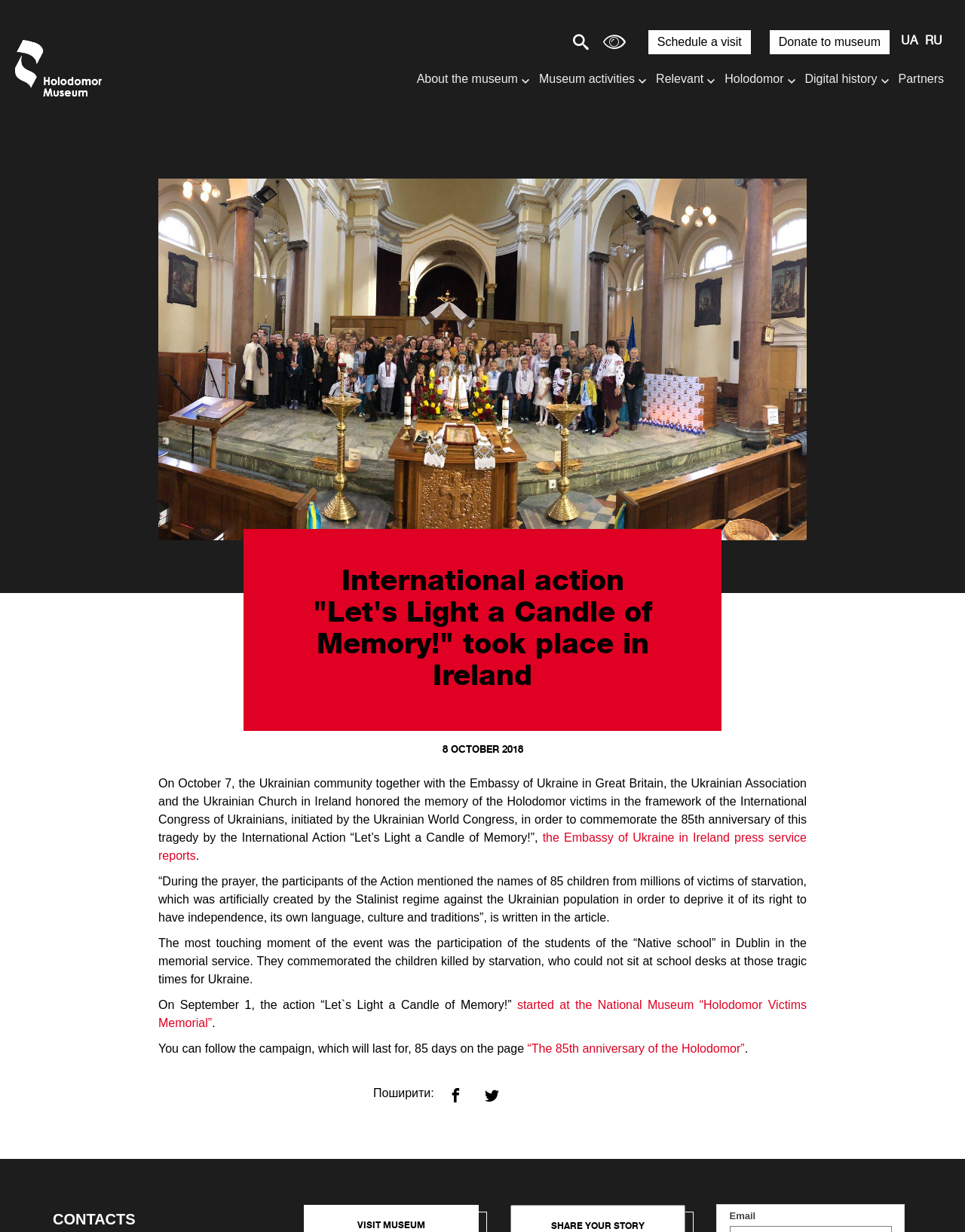Identify the bounding box coordinates for the UI element described as: "Partners". The coordinates should be provided as four floats between 0 and 1: [left, top, right, bottom].

[0.925, 0.054, 0.984, 0.075]